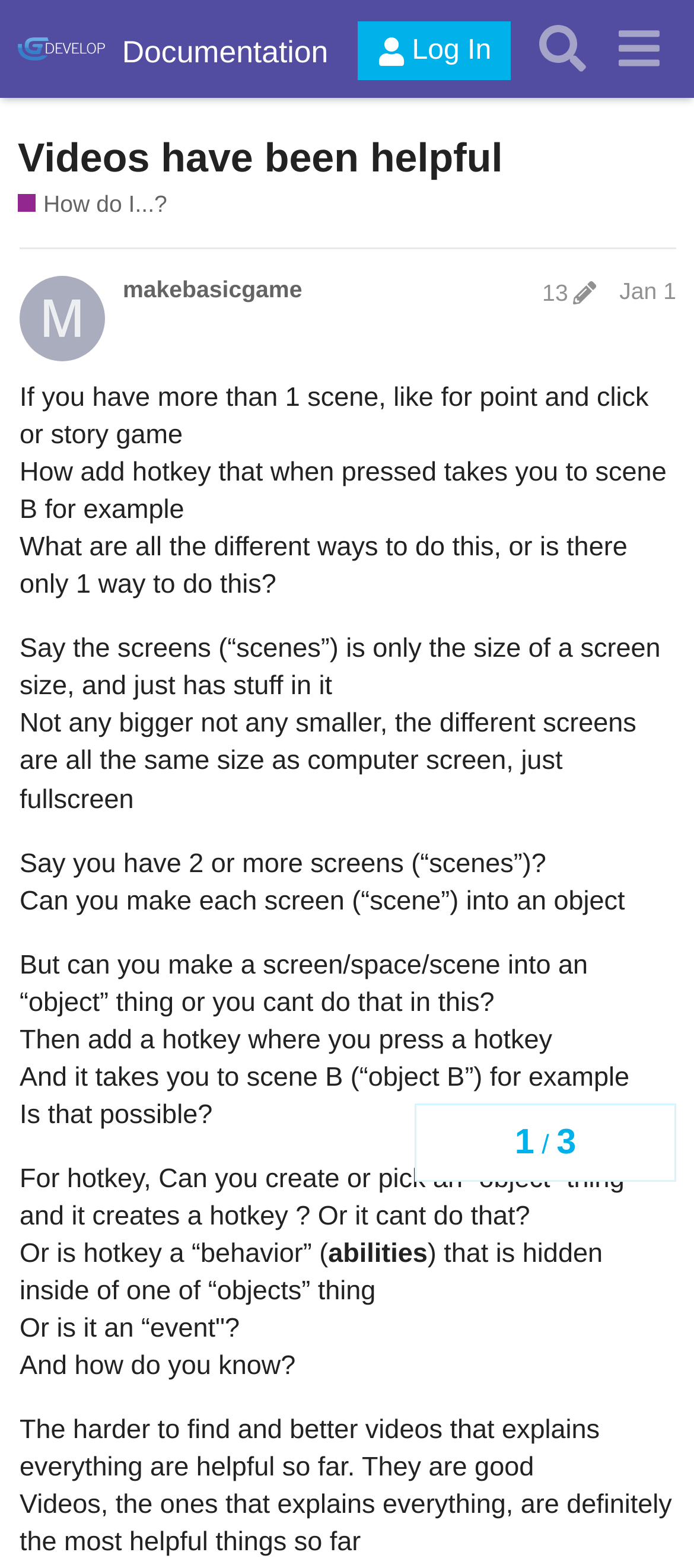How many scenes are being discussed in the post? Examine the screenshot and reply using just one word or a brief phrase.

2 or more